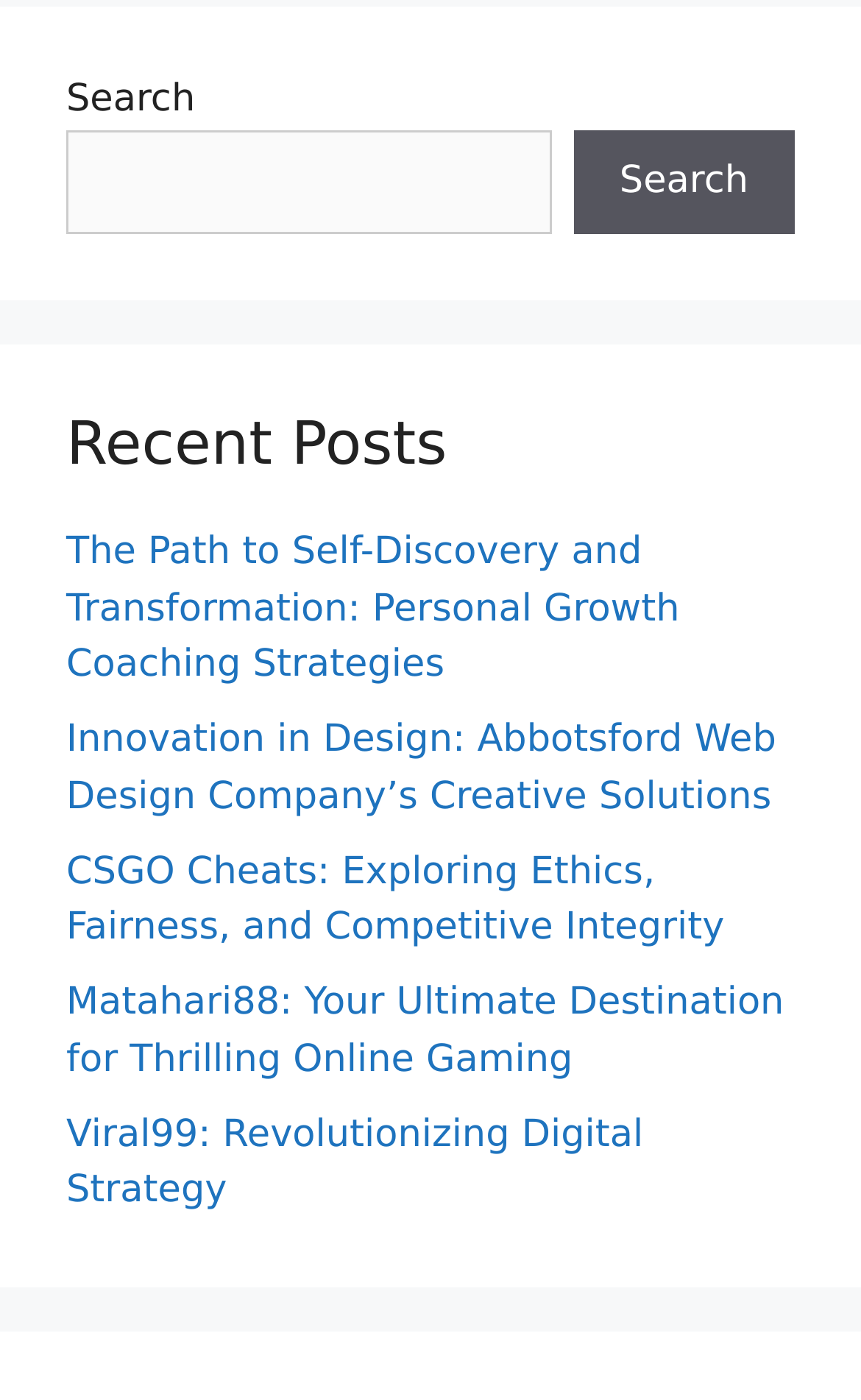Provide a one-word or one-phrase answer to the question:
How many links are listed under 'Recent Posts'?

5